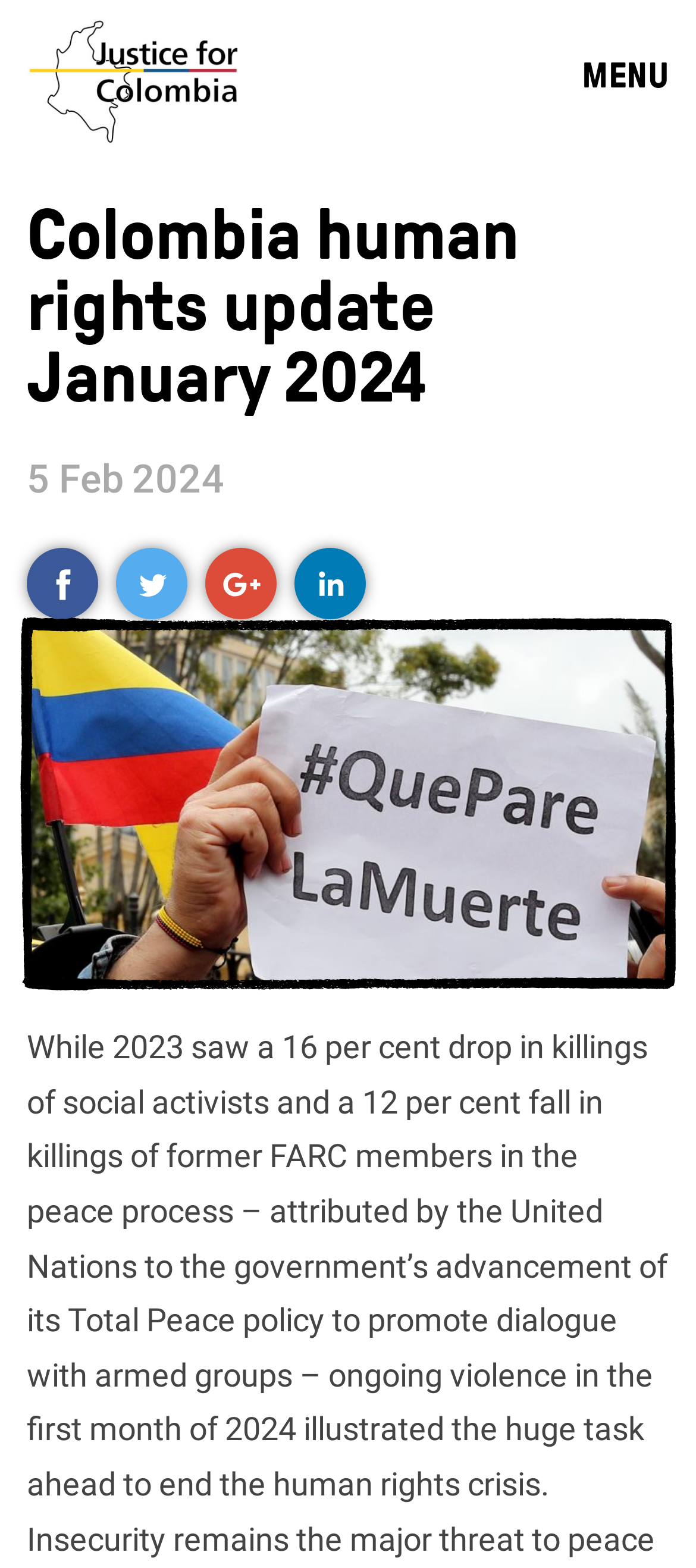Analyze the image and give a detailed response to the question:
What is the date of the human rights update?

I found a time element with a StaticText child containing the date '5 Feb 2024', which is located inside the HeaderAsNonLandmark element.